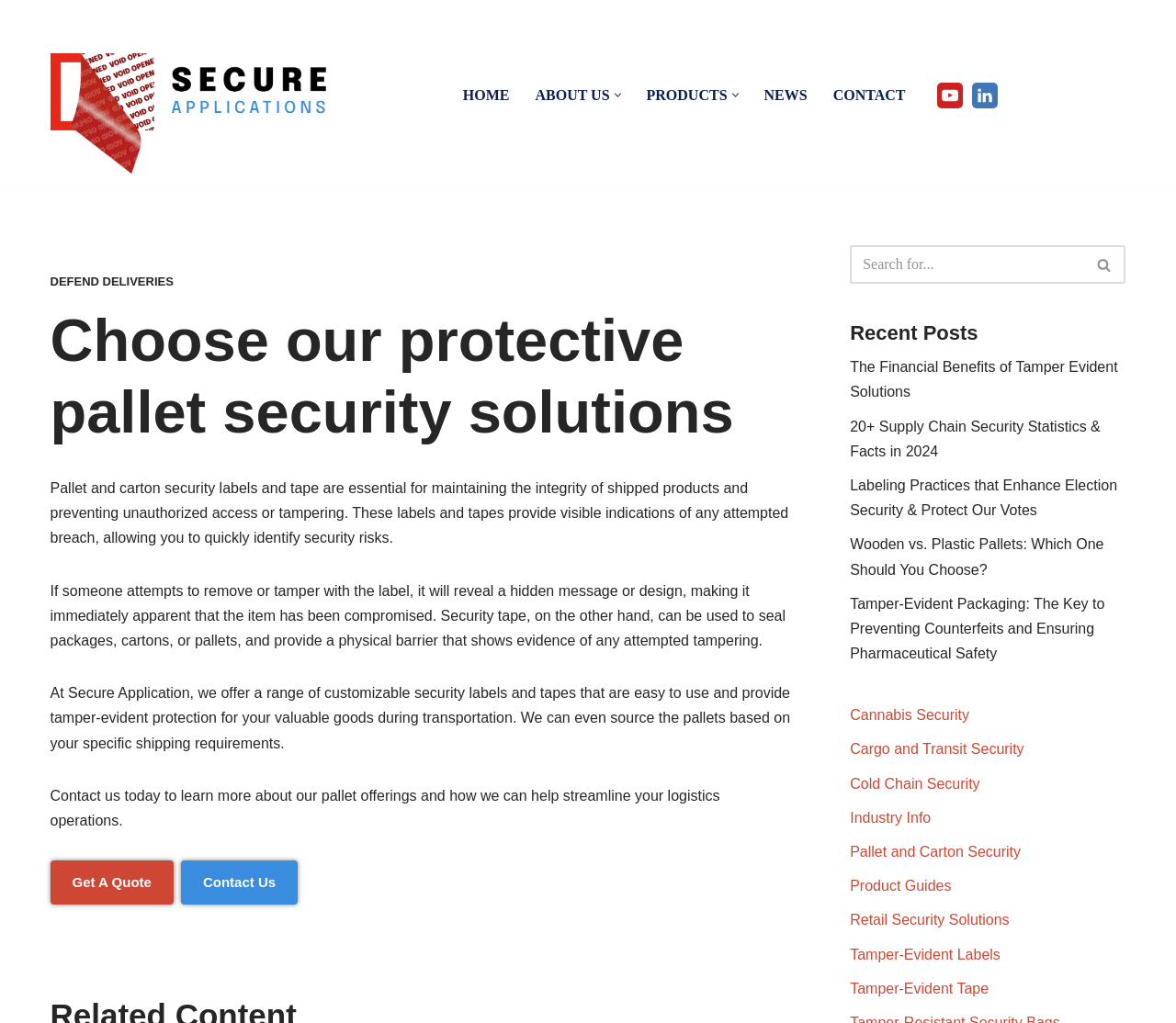Find the bounding box coordinates of the area that needs to be clicked in order to achieve the following instruction: "Click on the 'HOME' link". The coordinates should be specified as four float numbers between 0 and 1, i.e., [left, top, right, bottom].

None